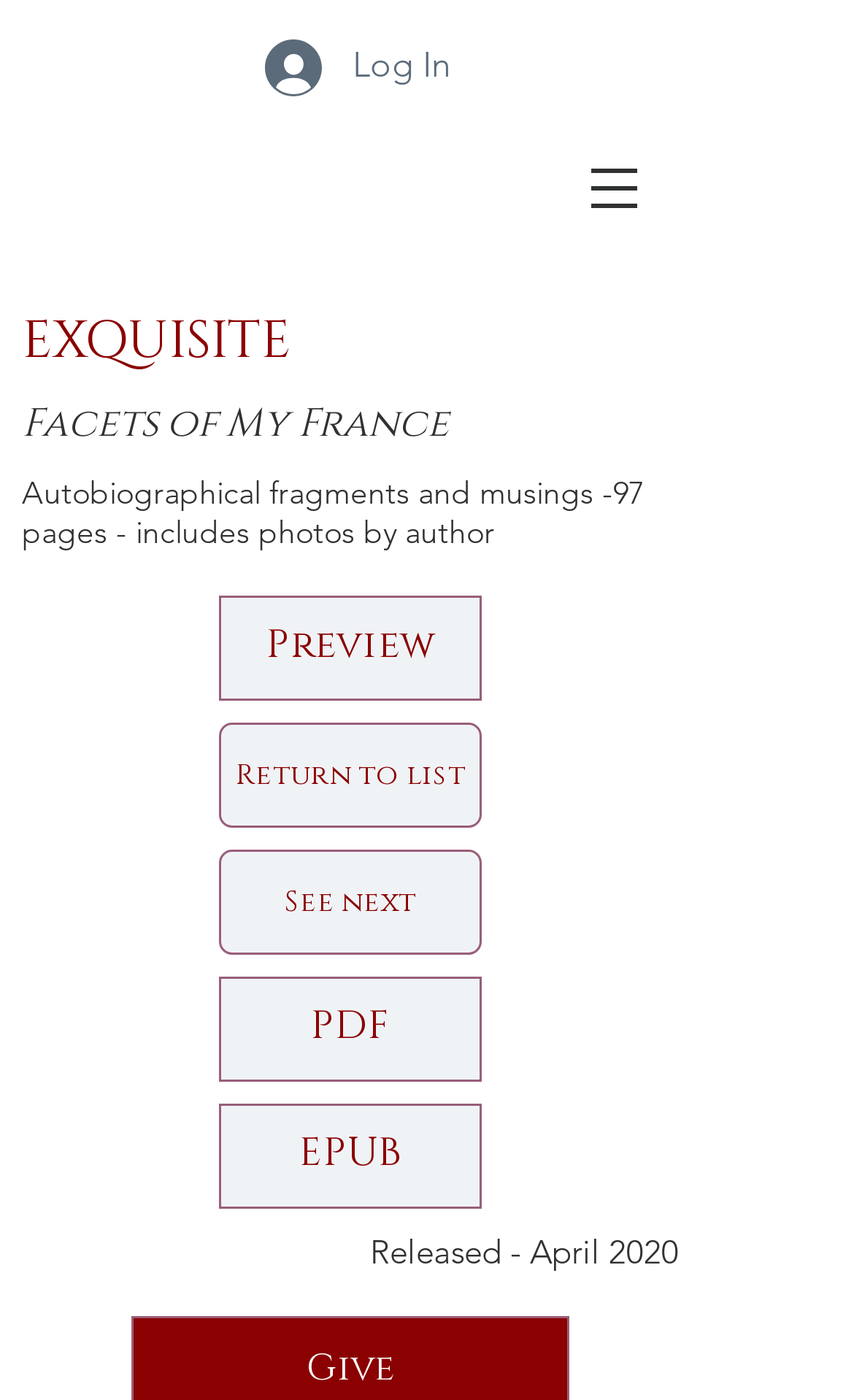Offer a detailed account of what is visible on the webpage.

The webpage is titled "EXQUISITE" and appears to be a book description page. At the top left, there is a "Log In" button accompanied by a small image. Below this, there is a navigation menu labeled "Site" with a dropdown button featuring an image. 

The main content of the page is divided into two sections. On the left, there are two headings: "EXQUISITE" and "Facets of My France". Below these headings, there is a brief description of the book, which is an autobiographical collection of fragments and musings with photos by the author, totaling 97 pages. 

On the right side of the page, there are several links and buttons. From top to bottom, there are links to "Preview", "Return to list", and buttons to "See next" and download the book in "PDF" and "EPUB" formats. At the very bottom of the page, there is a note indicating that the book was released in April 2020.